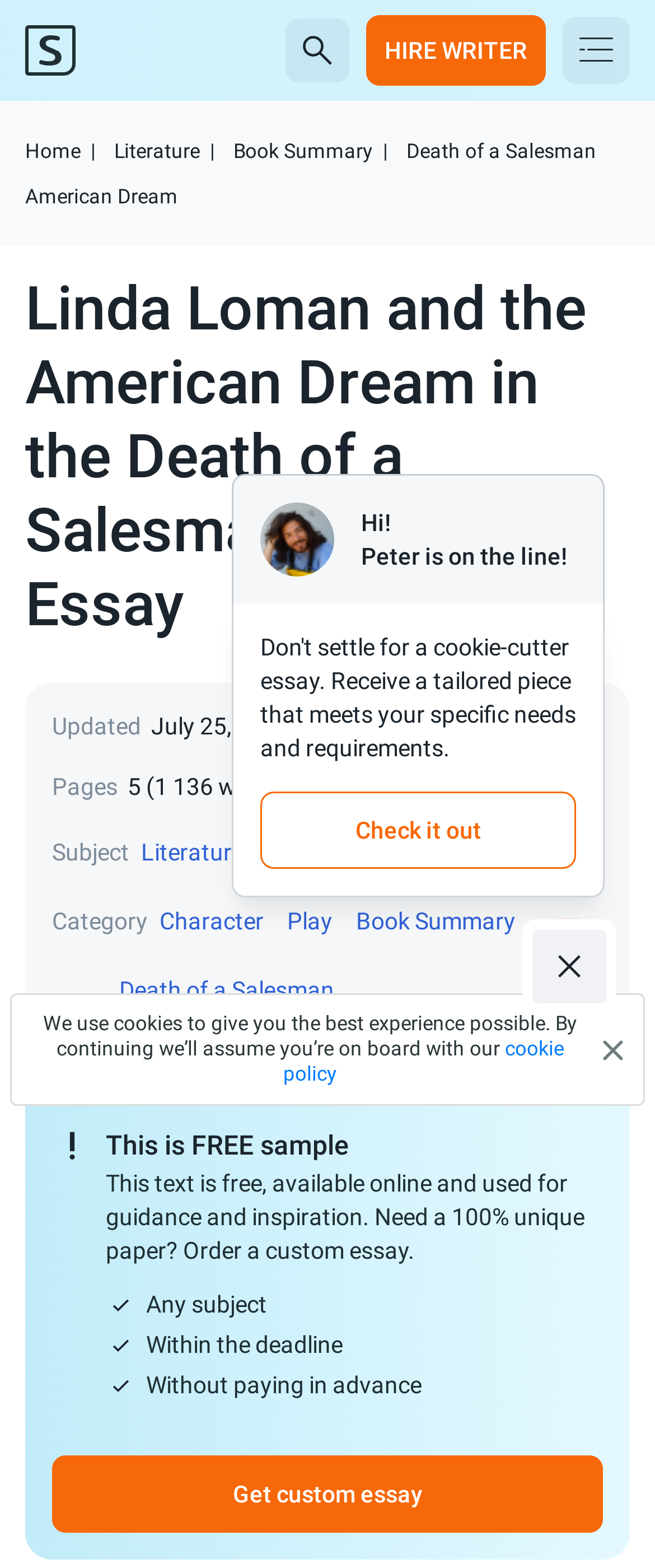What is the deadline for ordering a custom essay? Based on the image, give a response in one word or a short phrase.

Within the deadline